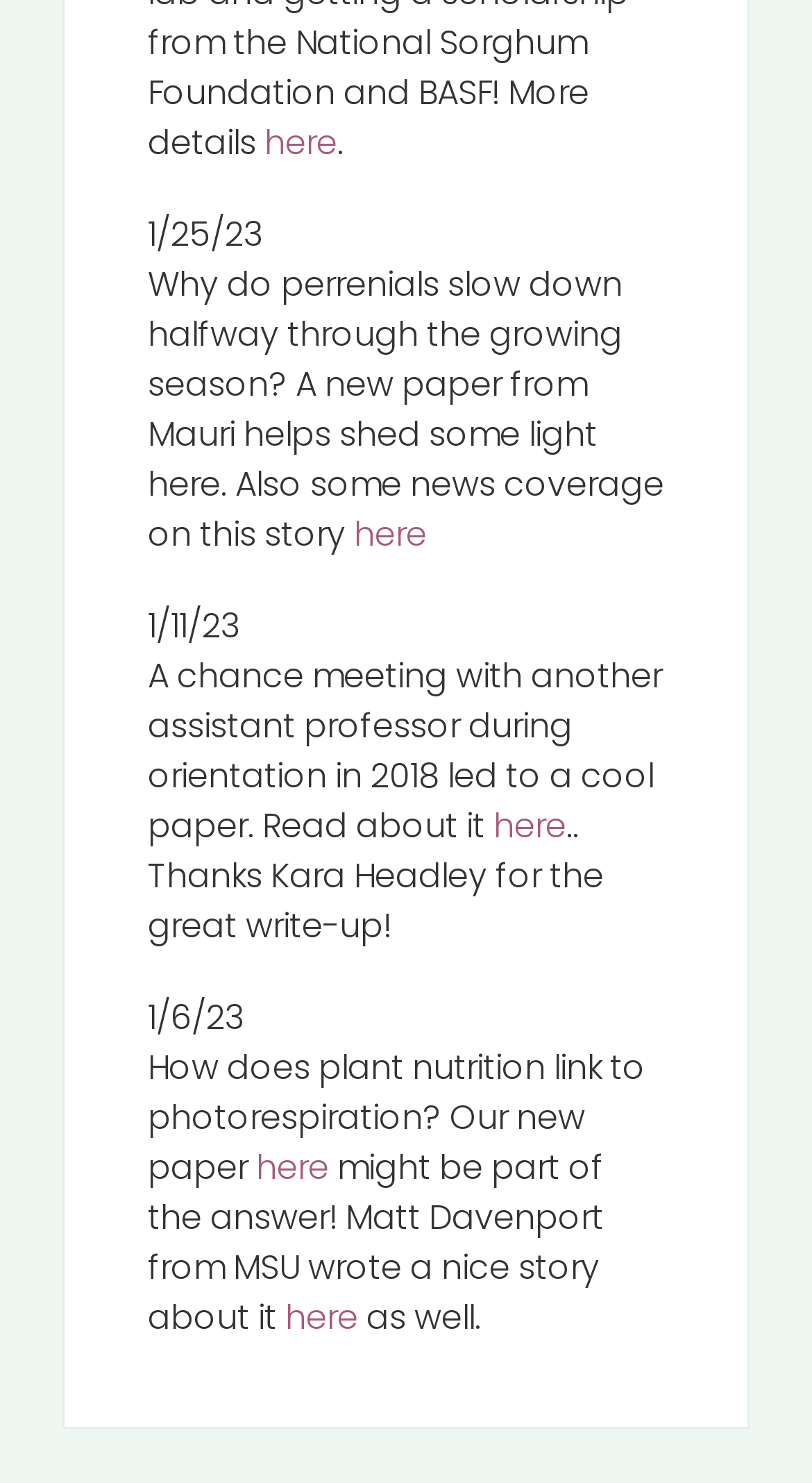What is the topic of the third news story?
Based on the image, answer the question in a detailed manner.

I read the third news story and found that it is about the link between plant nutrition and photorespiration, as mentioned in the text 'How does plant nutrition link to photorespiration?'.